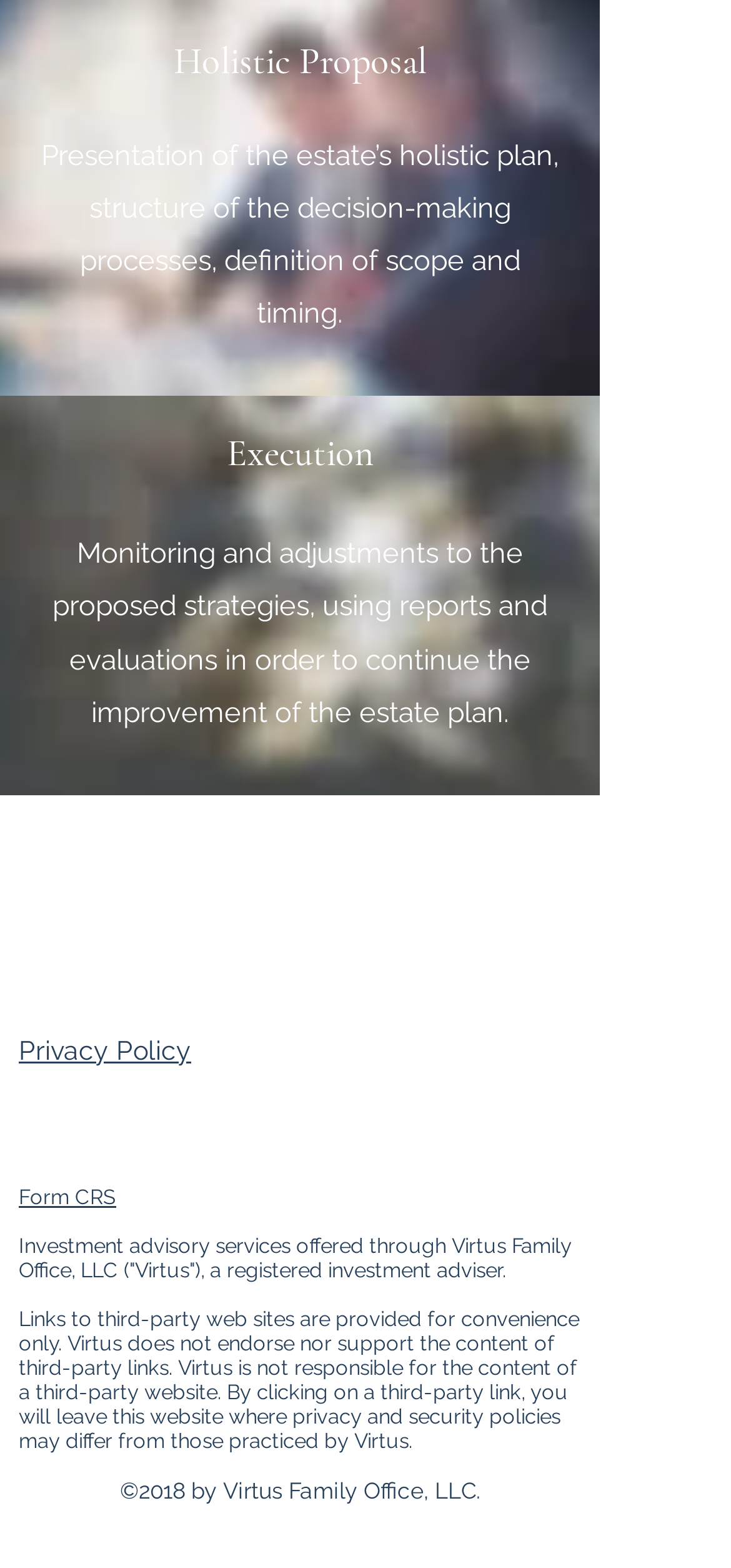Answer in one word or a short phrase: 
How many links are there at the bottom of the page?

3